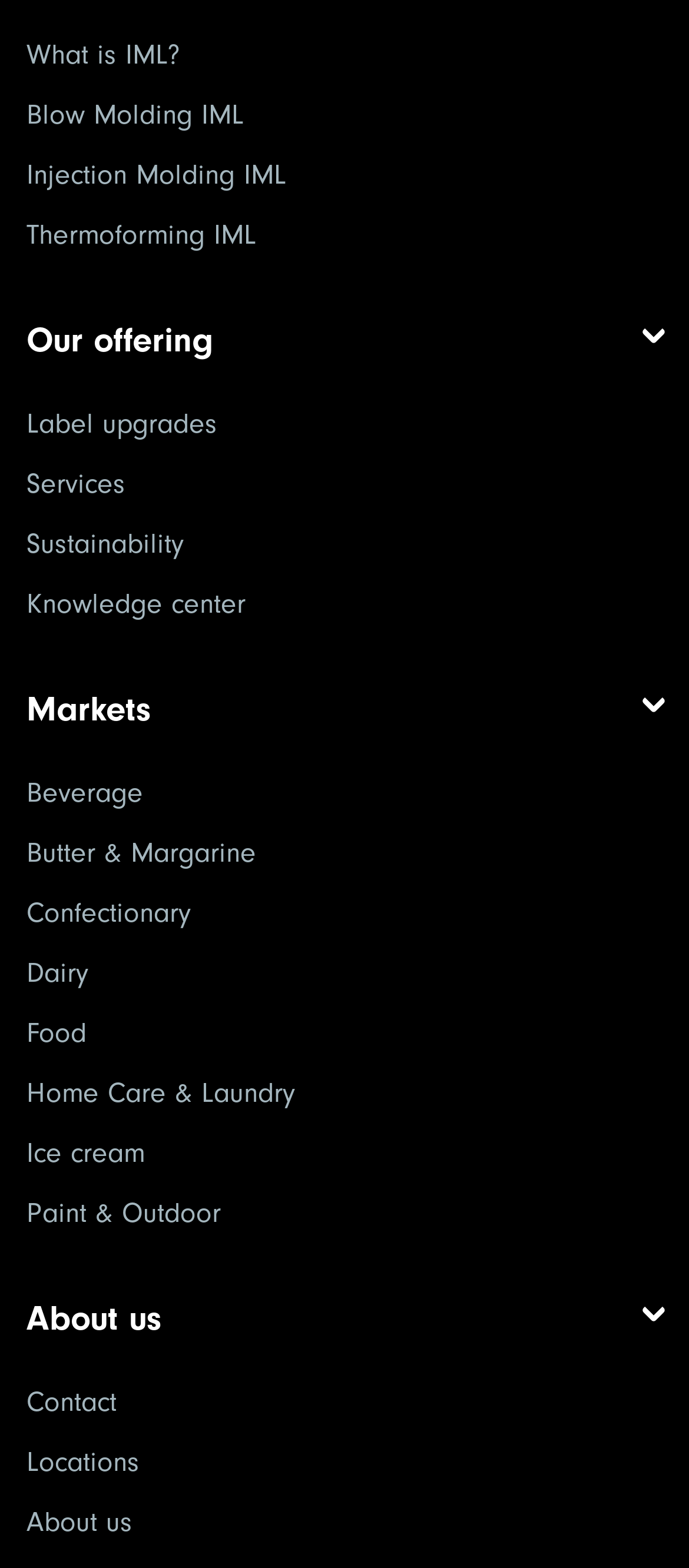Please find and report the bounding box coordinates of the element to click in order to perform the following action: "Discover knowledge center". The coordinates should be expressed as four float numbers between 0 and 1, in the format [left, top, right, bottom].

[0.038, 0.375, 0.356, 0.395]